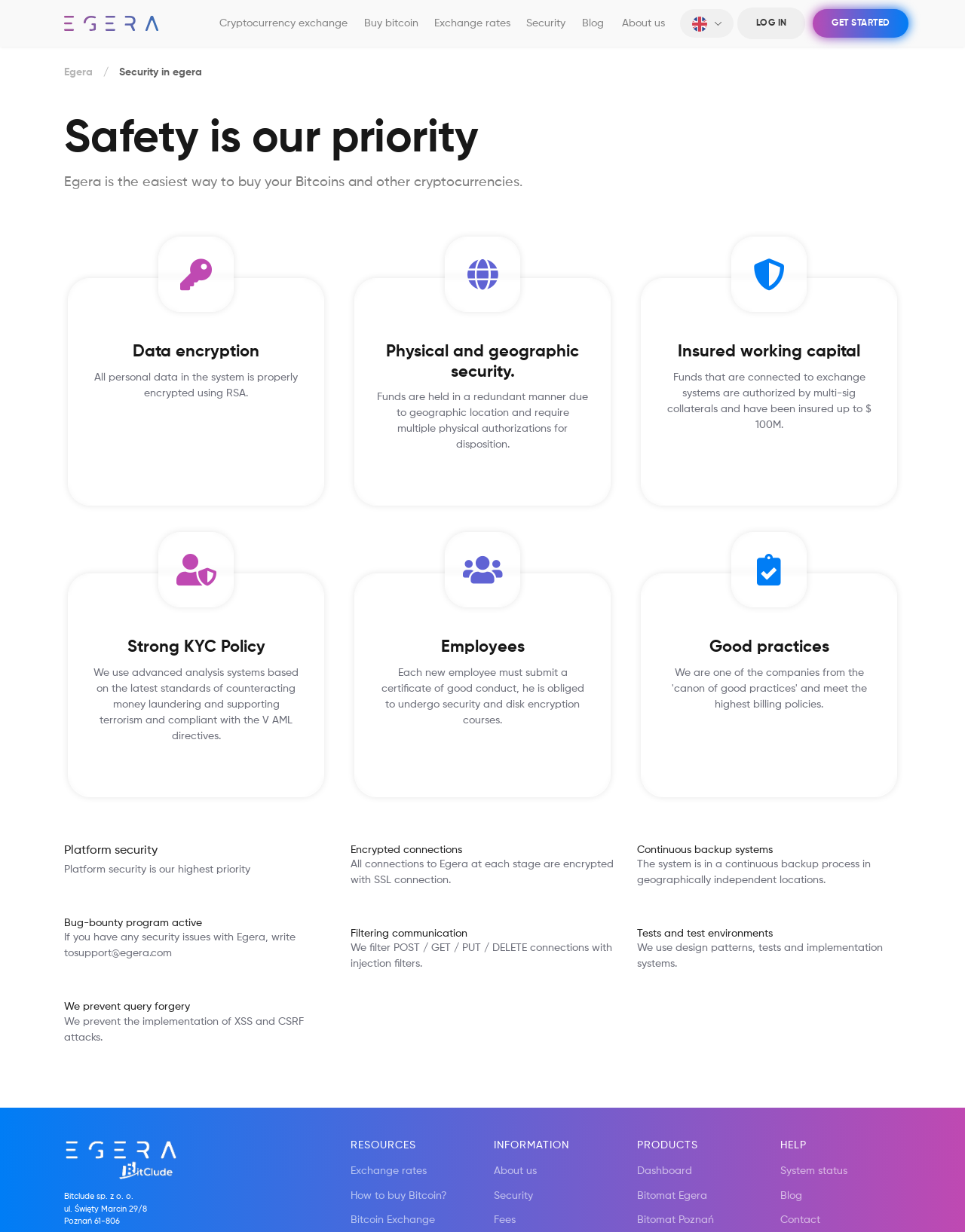Determine the bounding box coordinates of the region that needs to be clicked to achieve the task: "Check the Bug-bounty program".

[0.066, 0.744, 0.34, 0.755]